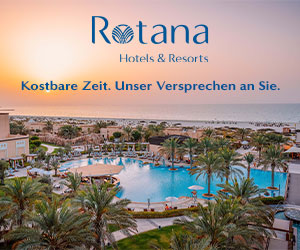What is the atmosphere depicted in the image?
Ensure your answer is thorough and detailed.

The serene sunset casts a warm glow over the scene, enhancing the tranquil atmosphere, which is further emphasized by the lush palm trees and expansive beach surrounding the hotel poolside.